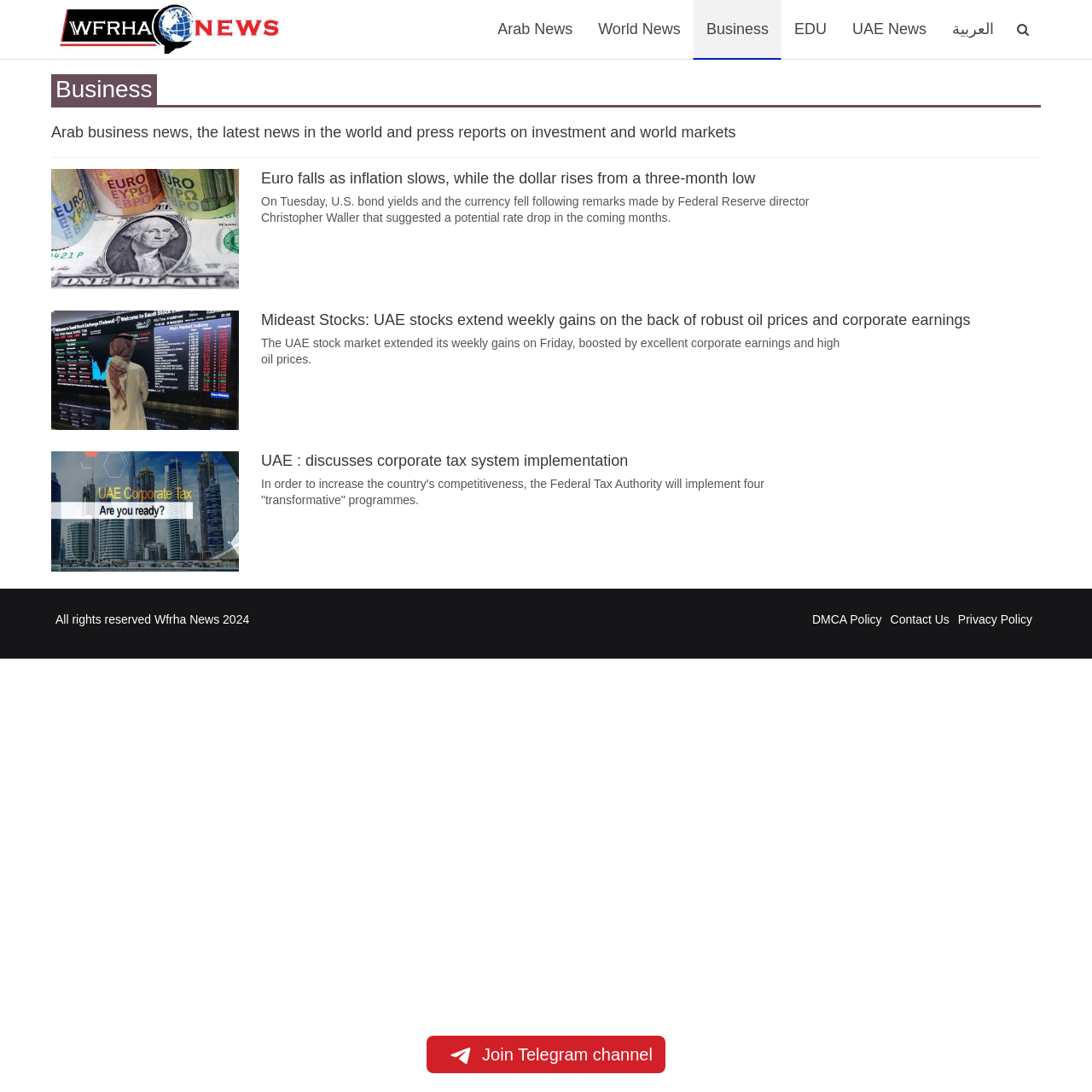What is the language of the 'العربية' link?
Please answer using one word or phrase, based on the screenshot.

Arabic